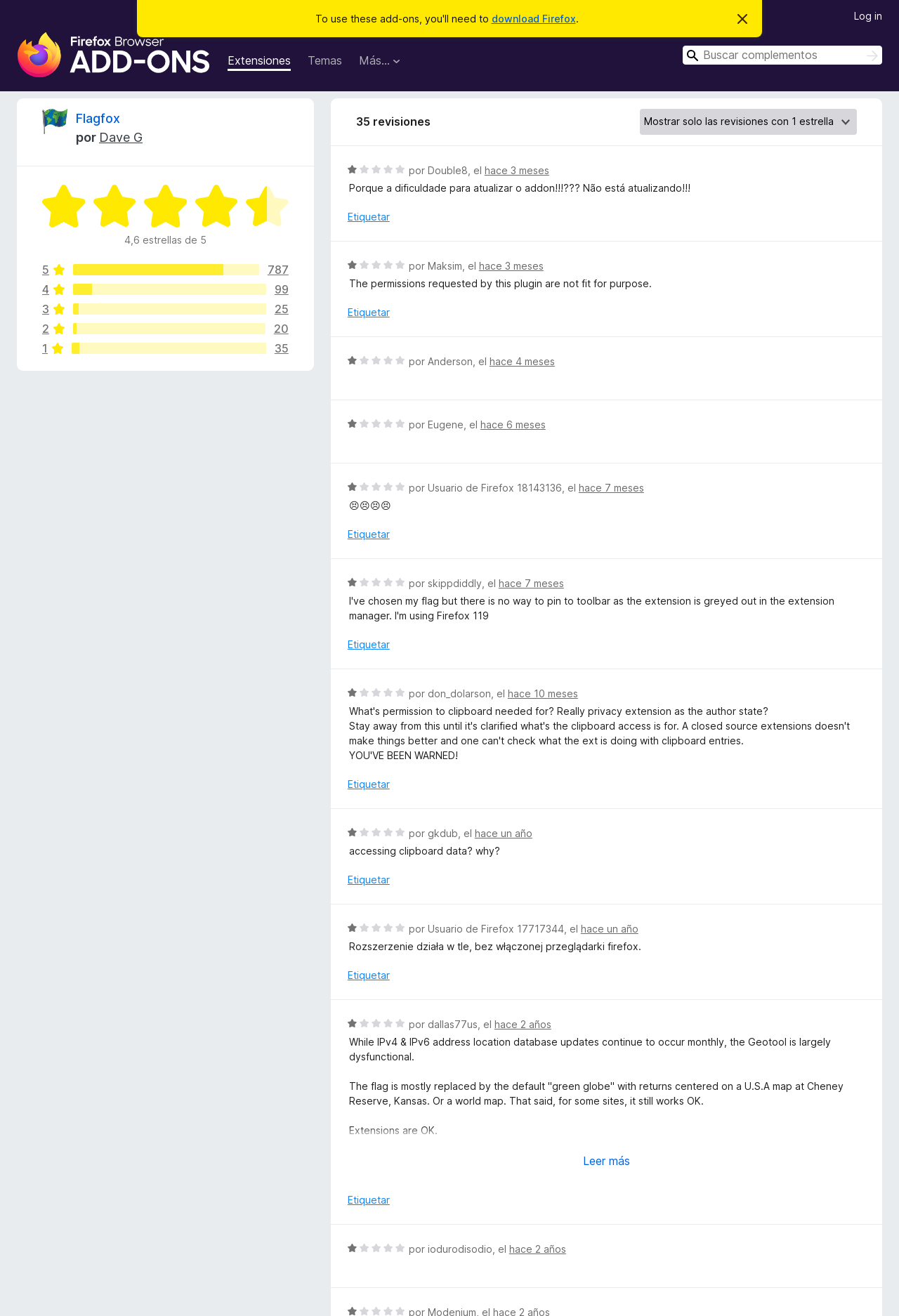What is the rating of Flagfox?
Examine the image closely and answer the question with as much detail as possible.

I found the rating by looking at the text 'Se valoró con 4,6 de 5' which is located near the top of the page, indicating the overall rating of the Flagfox extension.